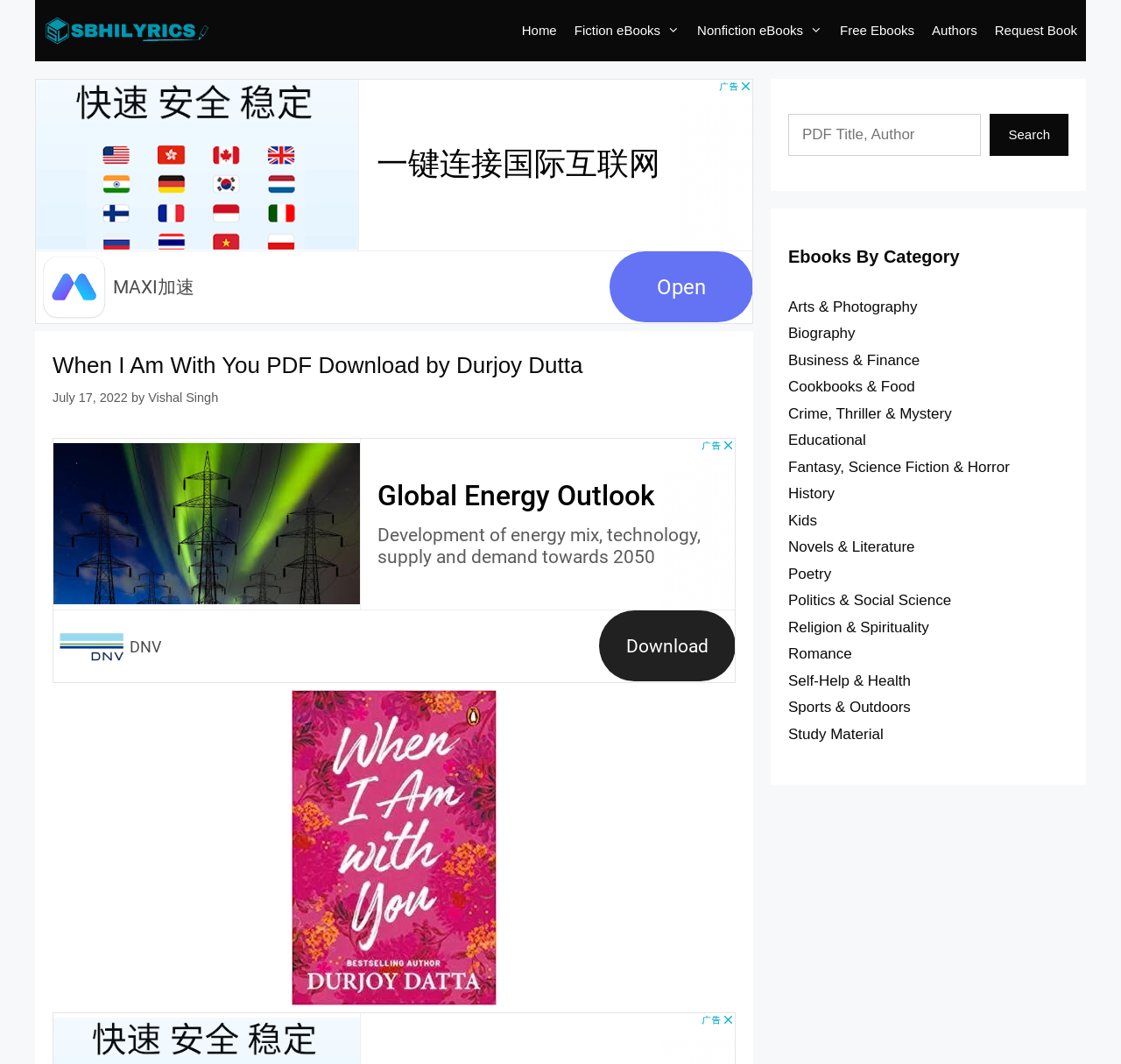Provide the bounding box coordinates of the HTML element this sentence describes: "Religion & Spirituality".

[0.703, 0.581, 0.829, 0.597]